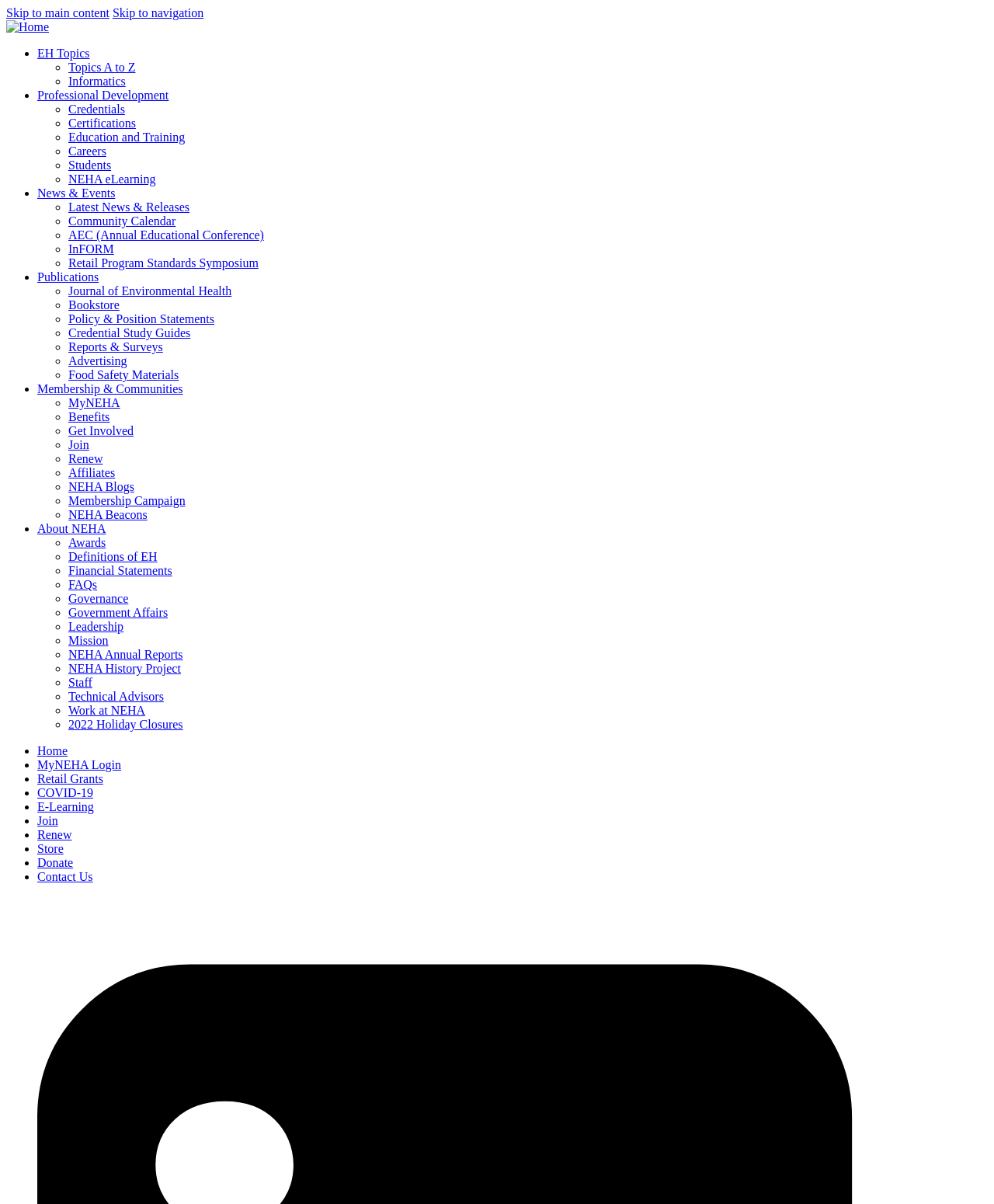How many main categories are there in the navigation menu?
Provide an in-depth answer to the question, covering all aspects.

I counted the number of main categories in the navigation menu by looking at the list markers ('•') and found that there are 7 main categories: EH Topics, Professional Development, News & Events, Publications, Membership & Communities, About NEHA, and an empty category.